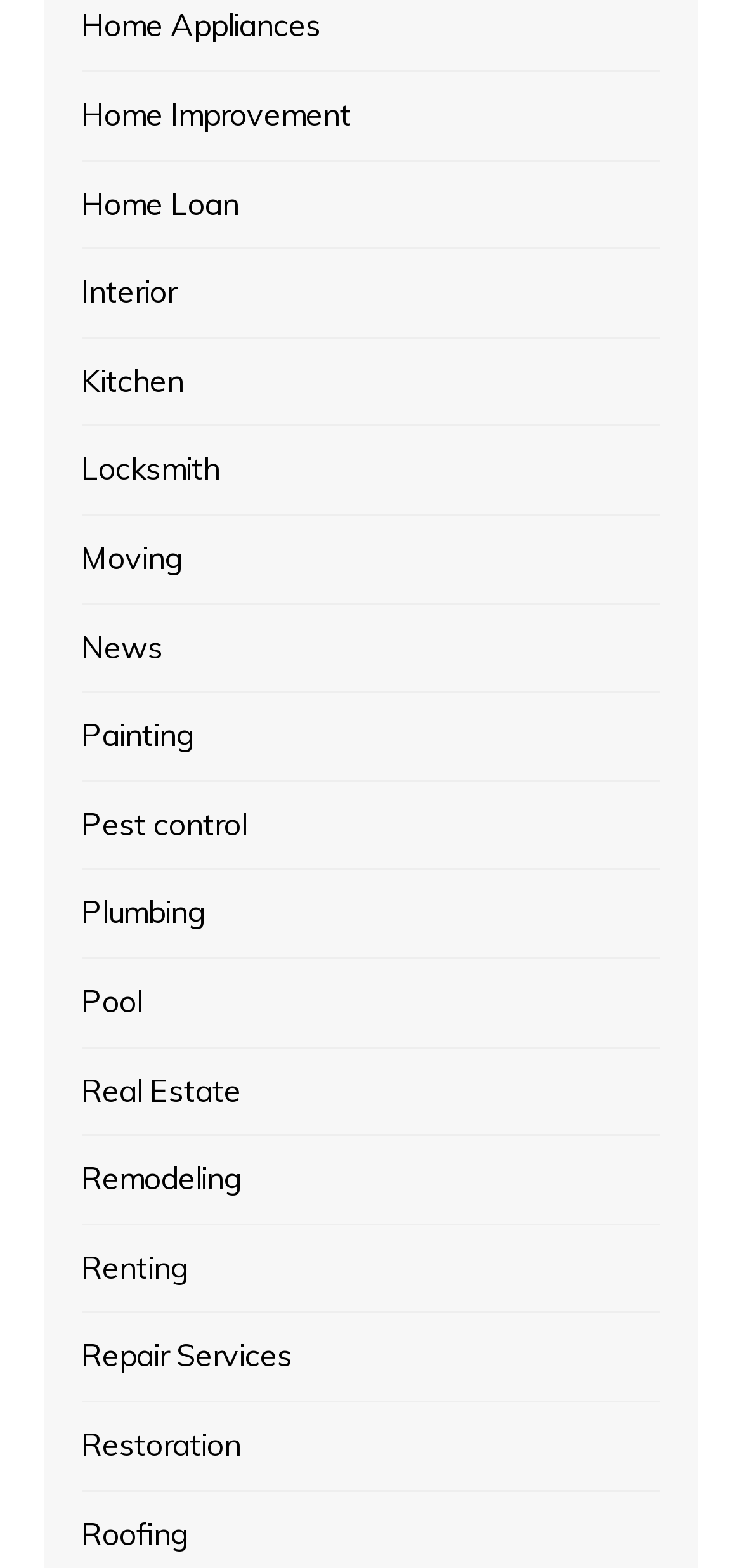Pinpoint the bounding box coordinates of the clickable area needed to execute the instruction: "Check out Locksmith". The coordinates should be specified as four float numbers between 0 and 1, i.e., [left, top, right, bottom].

[0.11, 0.285, 0.297, 0.316]